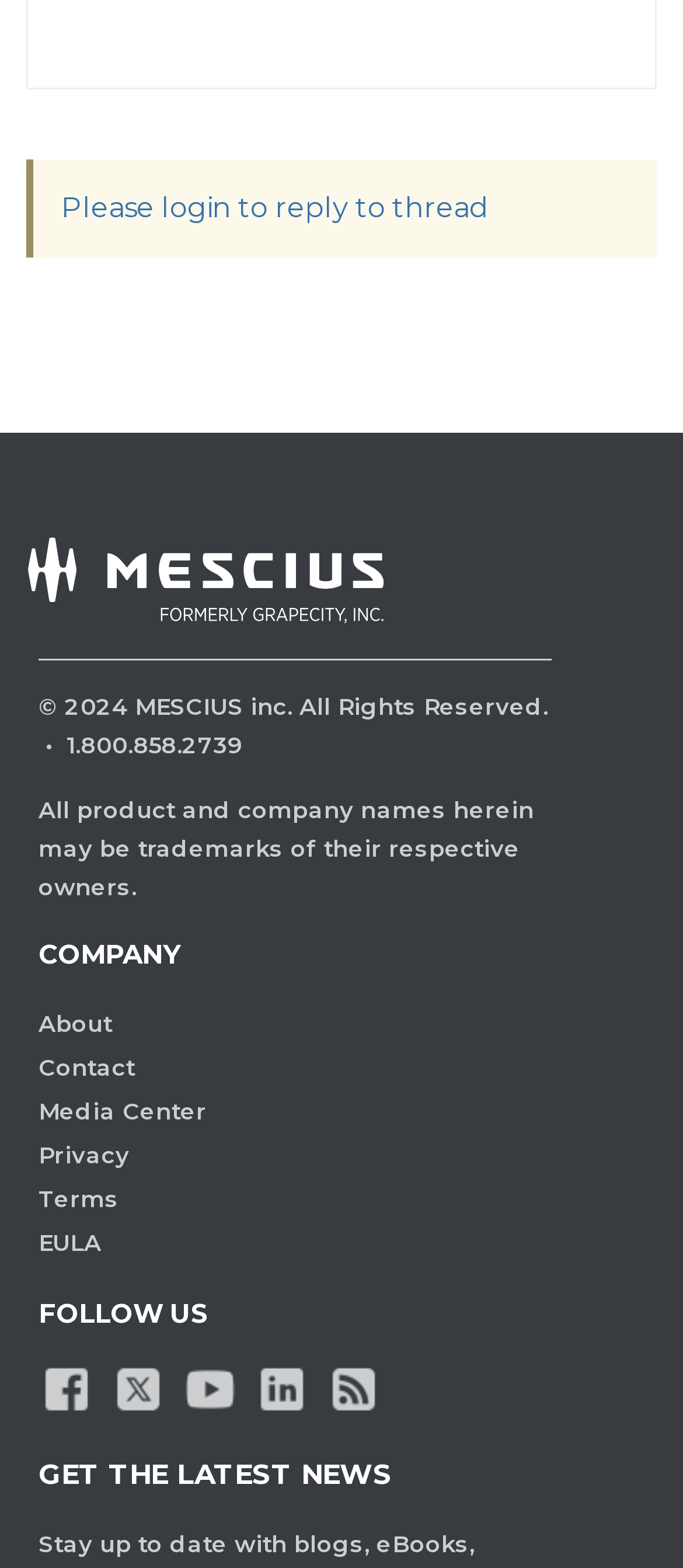Using the element description: "Media Center", determine the bounding box coordinates. The coordinates should be in the format [left, top, right, bottom], with values between 0 and 1.

[0.056, 0.7, 0.303, 0.717]